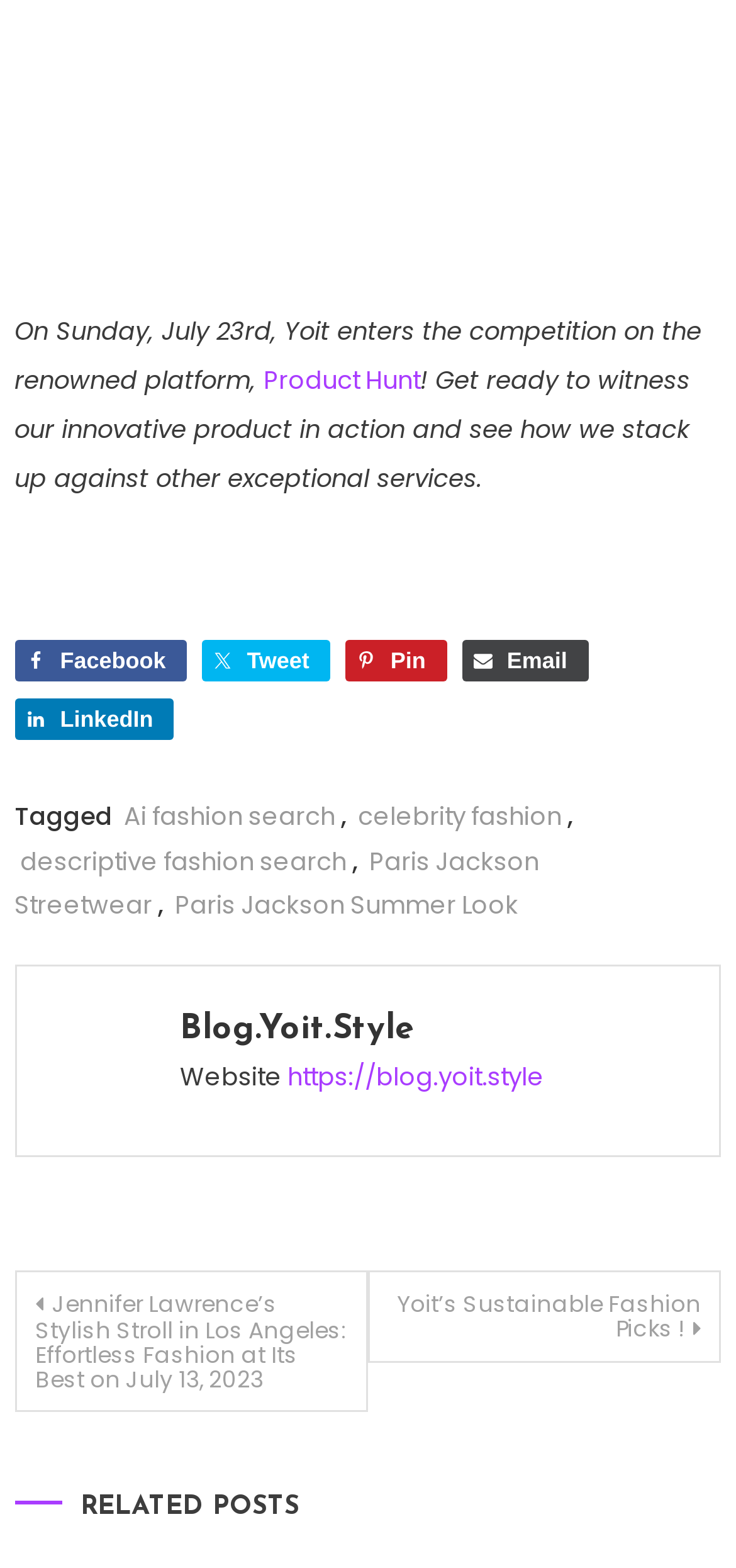Find the bounding box coordinates of the clickable region needed to perform the following instruction: "Read the blog post about Jennifer Lawrence’s Stylish Stroll in Los Angeles". The coordinates should be provided as four float numbers between 0 and 1, i.e., [left, top, right, bottom].

[0.02, 0.81, 0.5, 0.901]